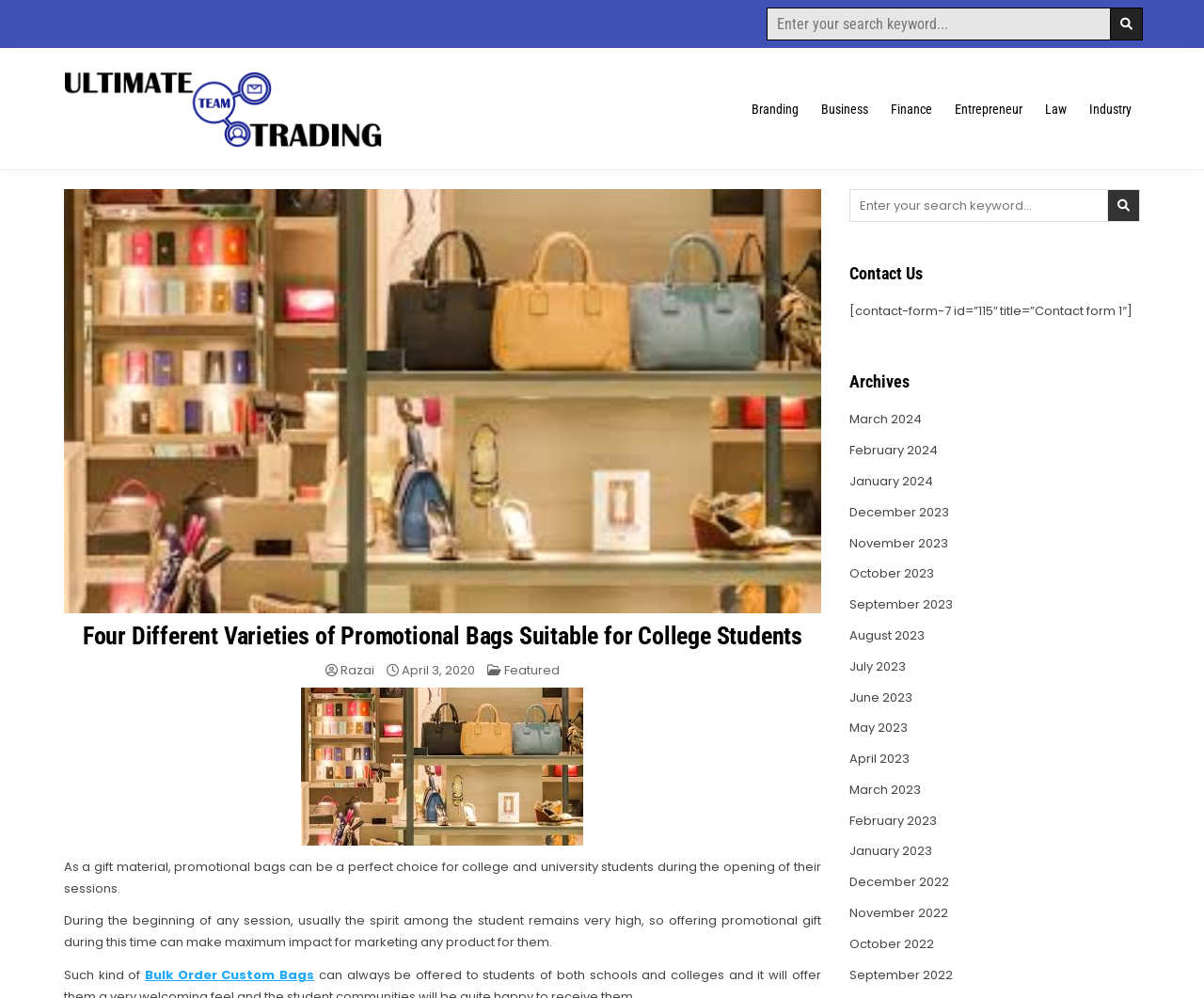Could you please study the image and provide a detailed answer to the question:
What is the topic of the article?

The topic of the article can be determined by reading the heading 'Four Different Varieties of Promotional Bags Suitable for College Students' and the subsequent paragraphs that discuss the use of promotional bags as a gift material for college and university students.